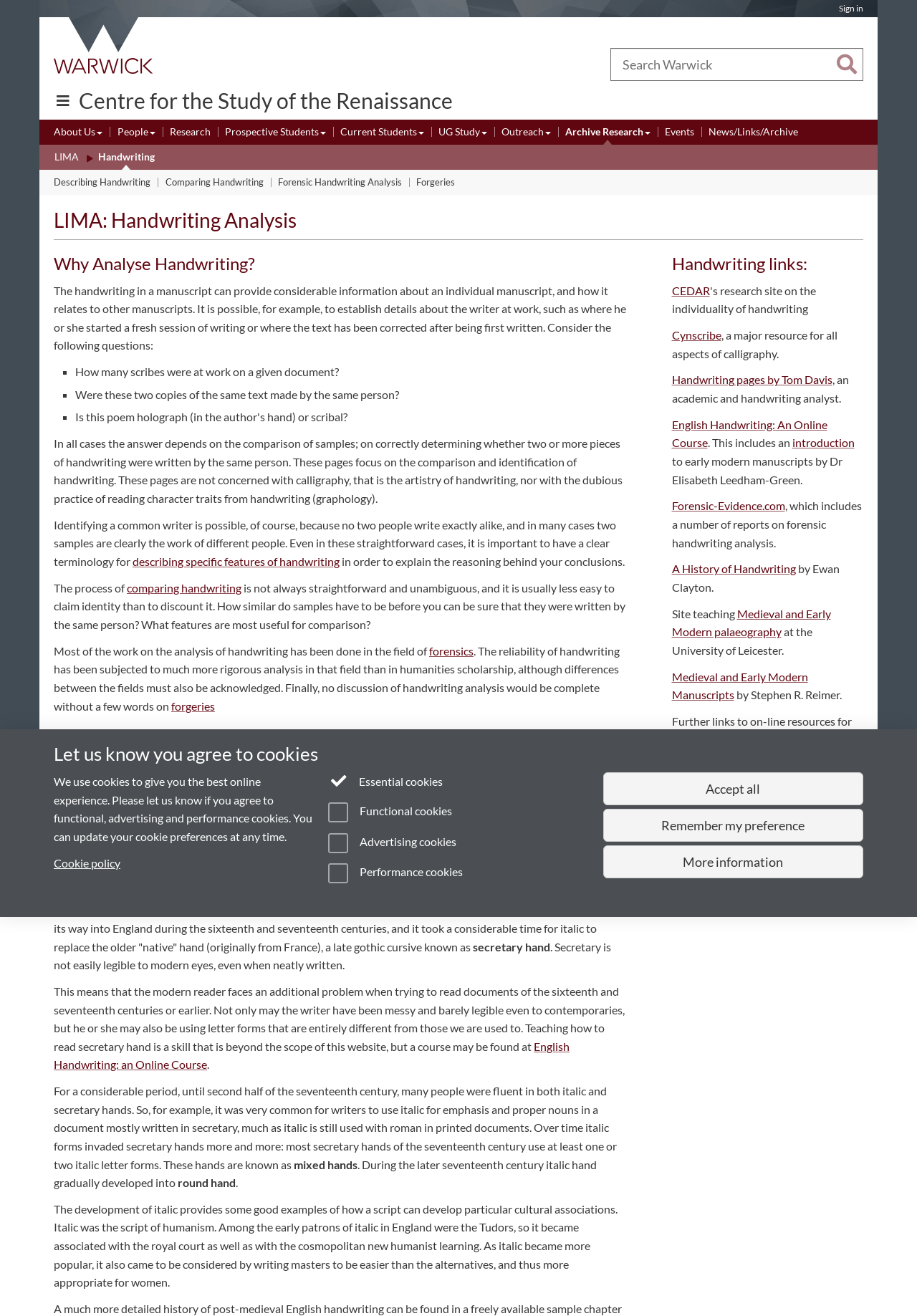Determine the bounding box coordinates for the clickable element to execute this instruction: "Search Warwick". Provide the coordinates as four float numbers between 0 and 1, i.e., [left, top, right, bottom].

[0.665, 0.037, 0.941, 0.062]